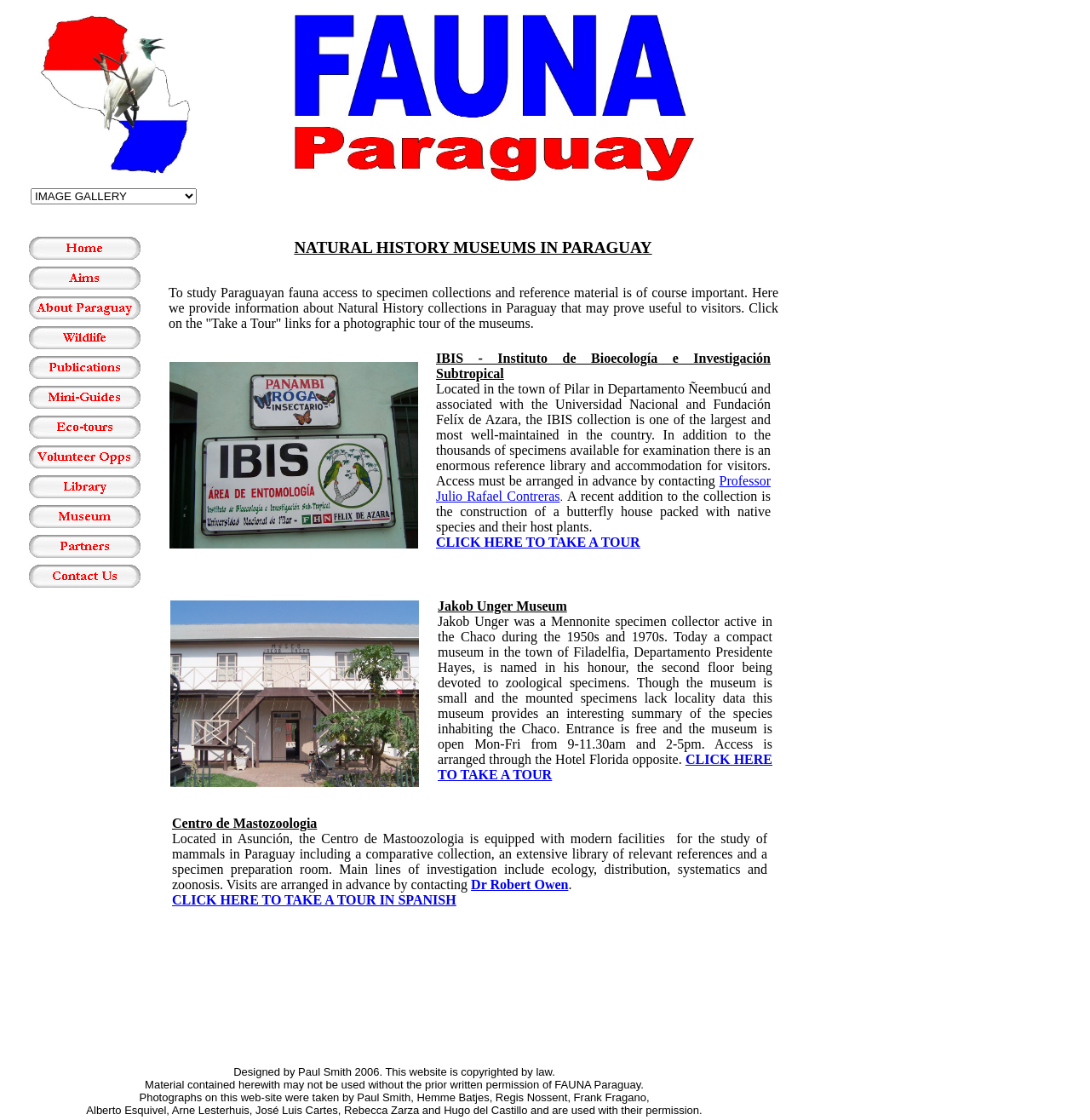Please determine the bounding box coordinates for the UI element described as: "Home".

None